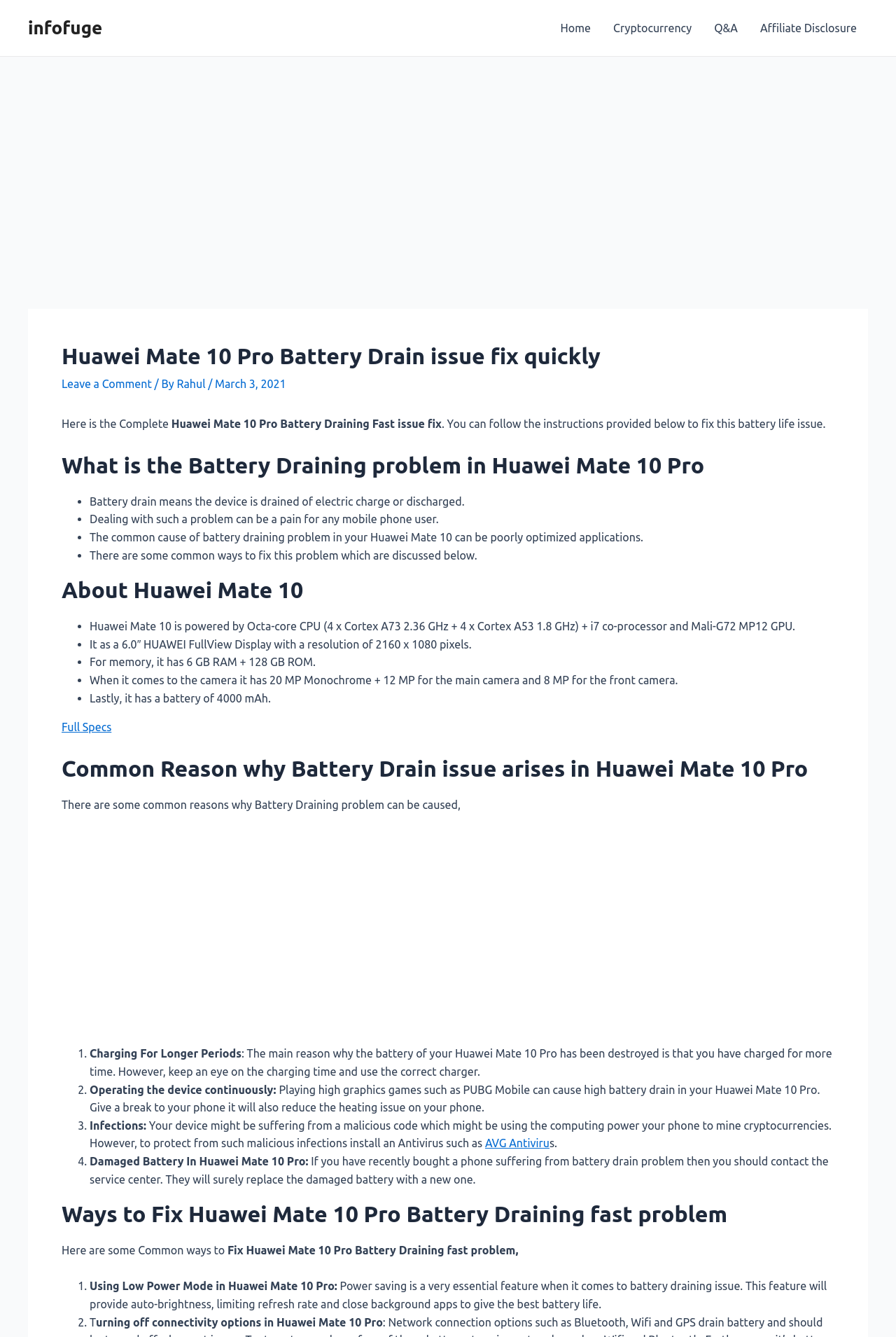Extract the main heading text from the webpage.

Huawei Mate 10 Pro Battery Drain issue fix quickly